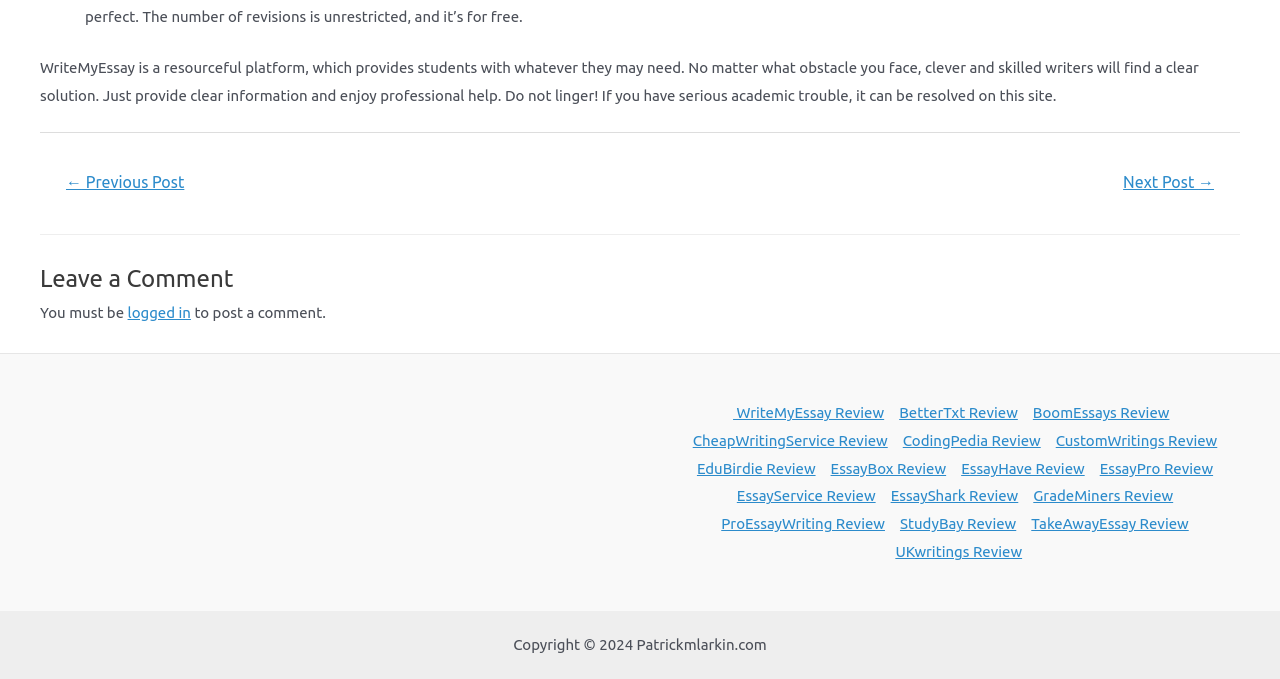Please provide the bounding box coordinates for the element that needs to be clicked to perform the instruction: "Click the 'Contact Us' link". The coordinates must consist of four float numbers between 0 and 1, formatted as [left, top, right, bottom].

None